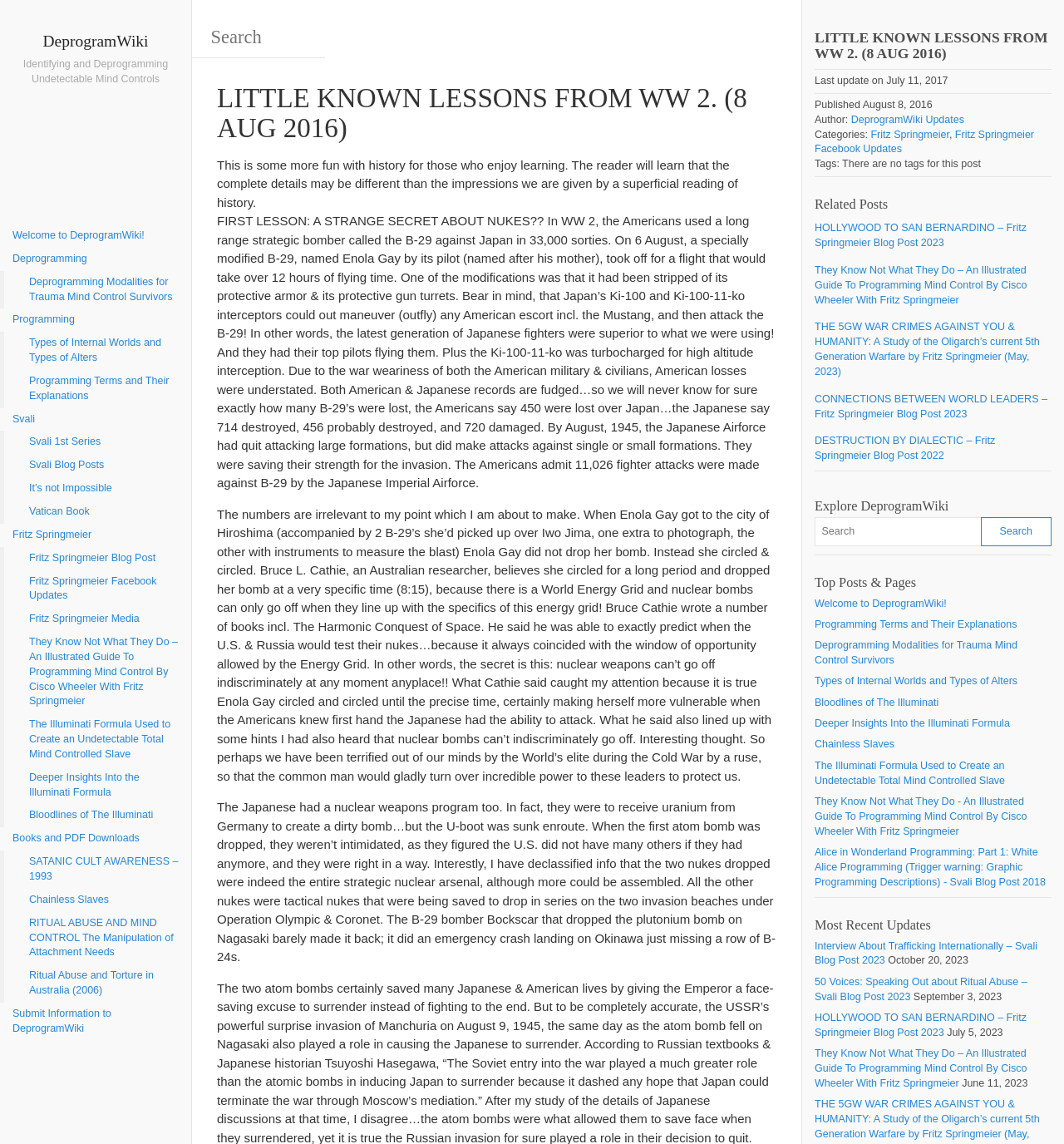What is the title of the related post?
Use the image to give a comprehensive and detailed response to the question.

The title of the related post can be found in the 'Related Posts' section, which lists several related articles, including 'HOLLYWOOD TO SAN BERNARDINO'.